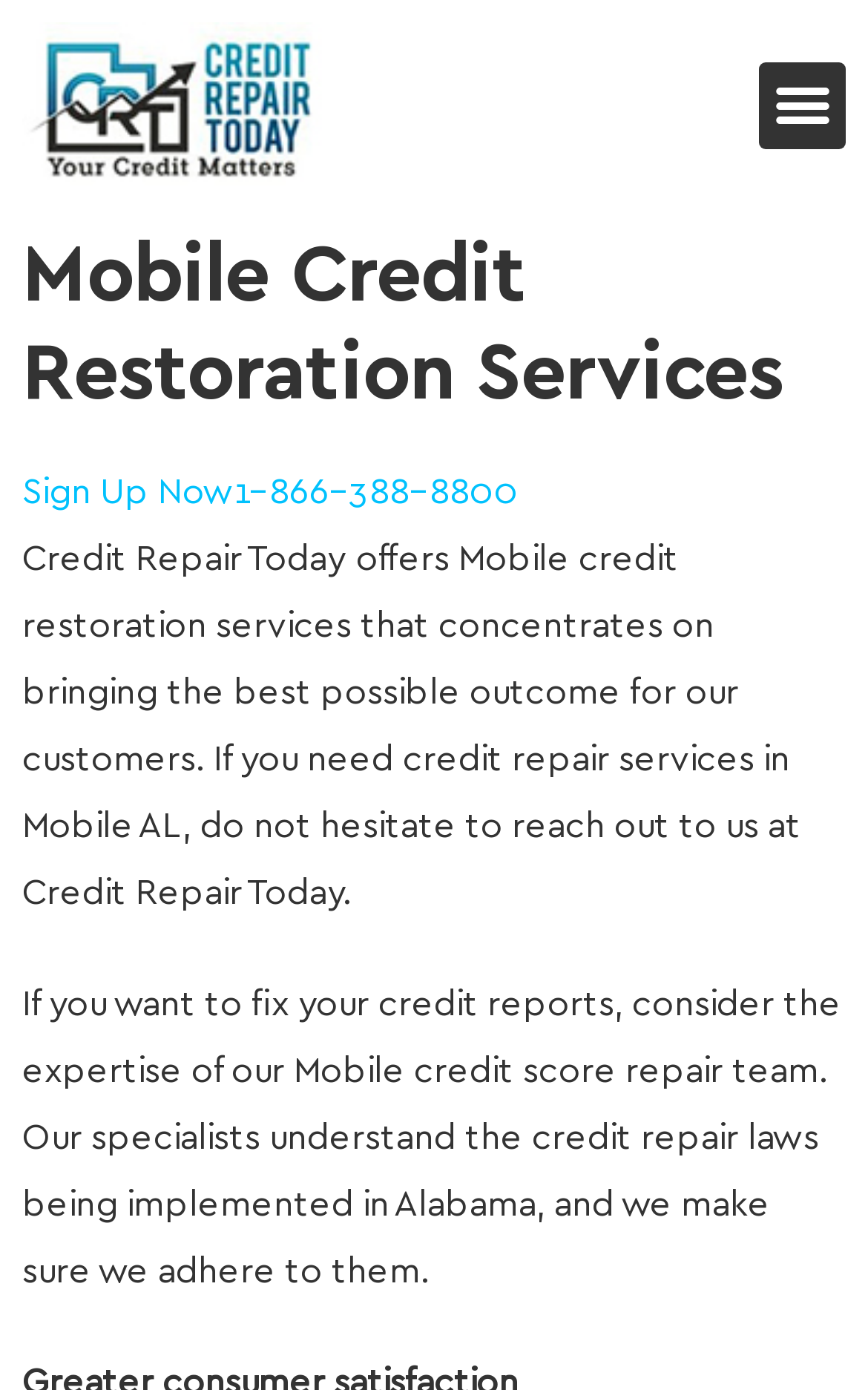Analyze the image and answer the question with as much detail as possible: 
What can you do on this website?

I inferred the action that can be taken on this website by reading the meta description, which mentions 'enrolling in our program' as a step in the credit repair process. This suggests that visitors can enroll in a credit repair program on this website.